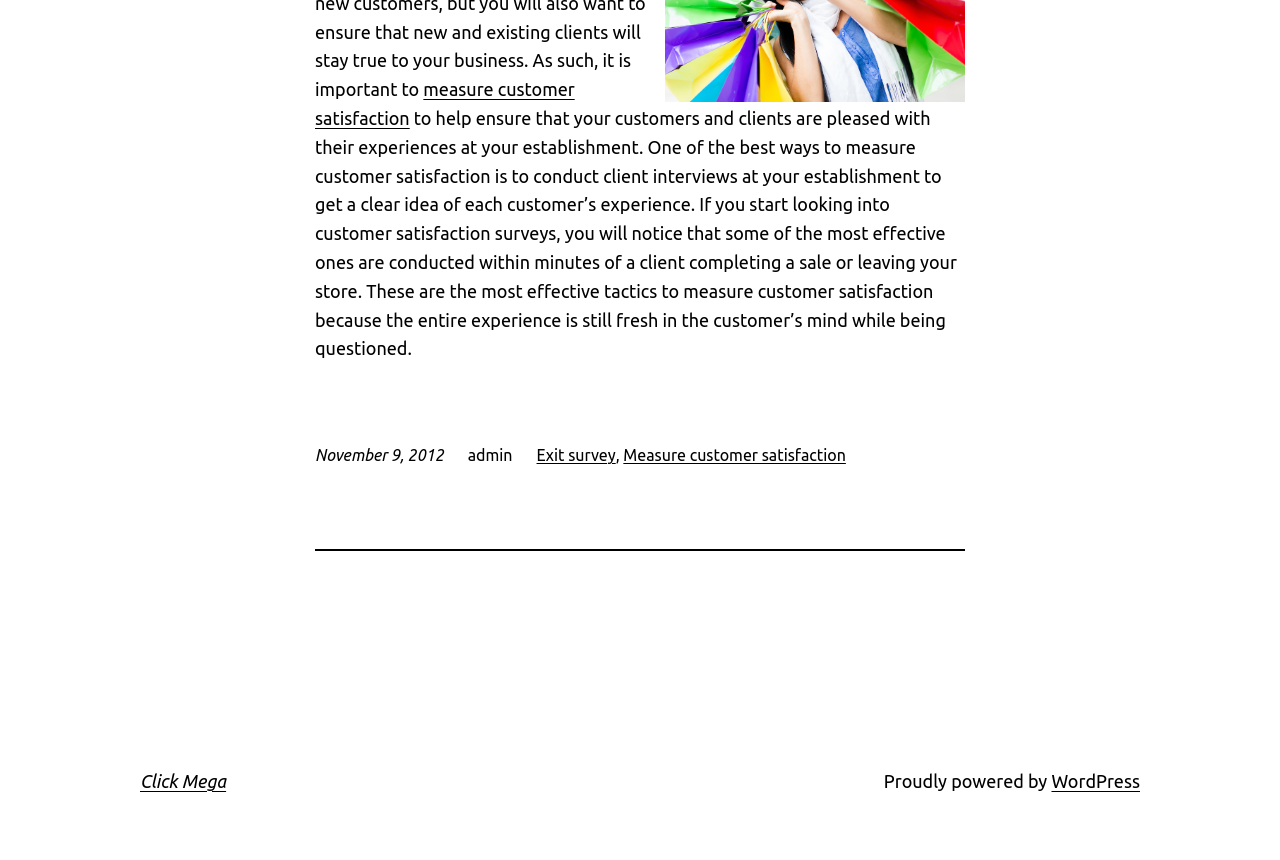Provide the bounding box coordinates for the UI element that is described by this text: "WordPress". The coordinates should be in the form of four float numbers between 0 and 1: [left, top, right, bottom].

[0.821, 0.896, 0.891, 0.919]